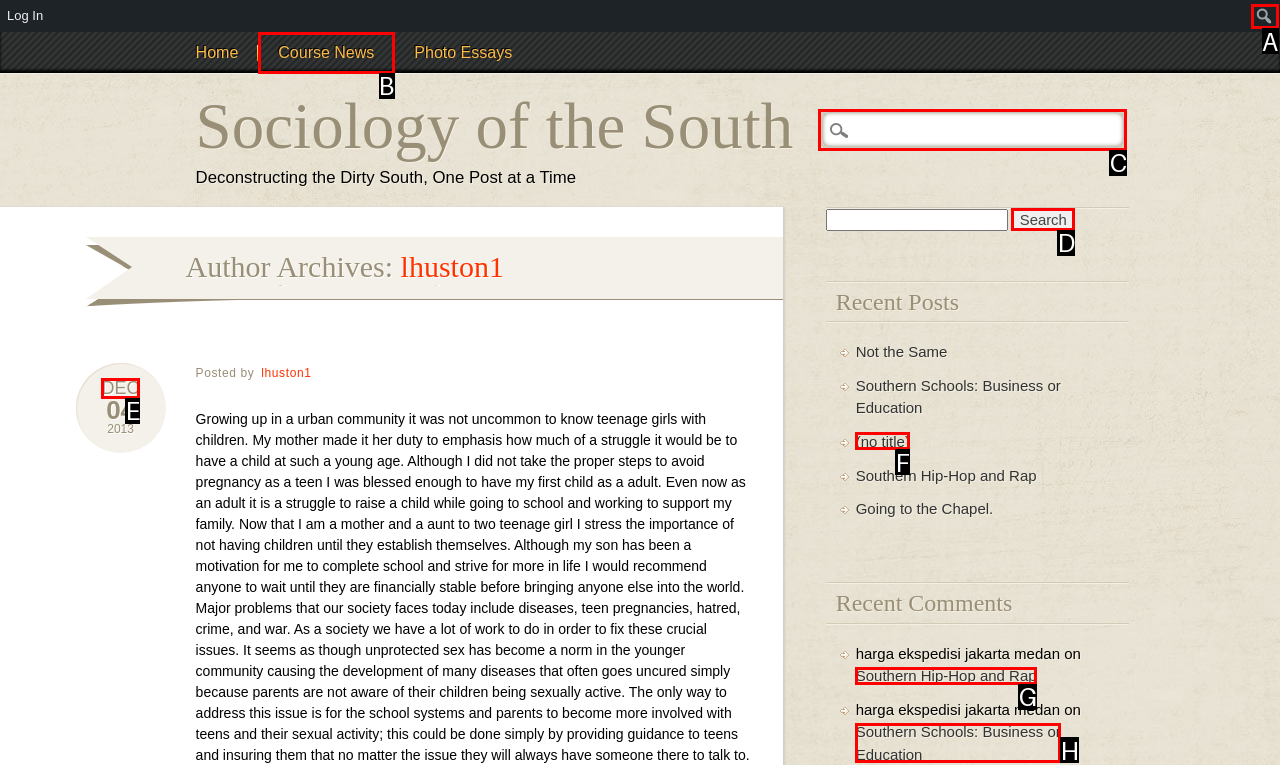Select the option that matches the description: Southern Hip-Hop and Rap. Answer with the letter of the correct option directly.

G